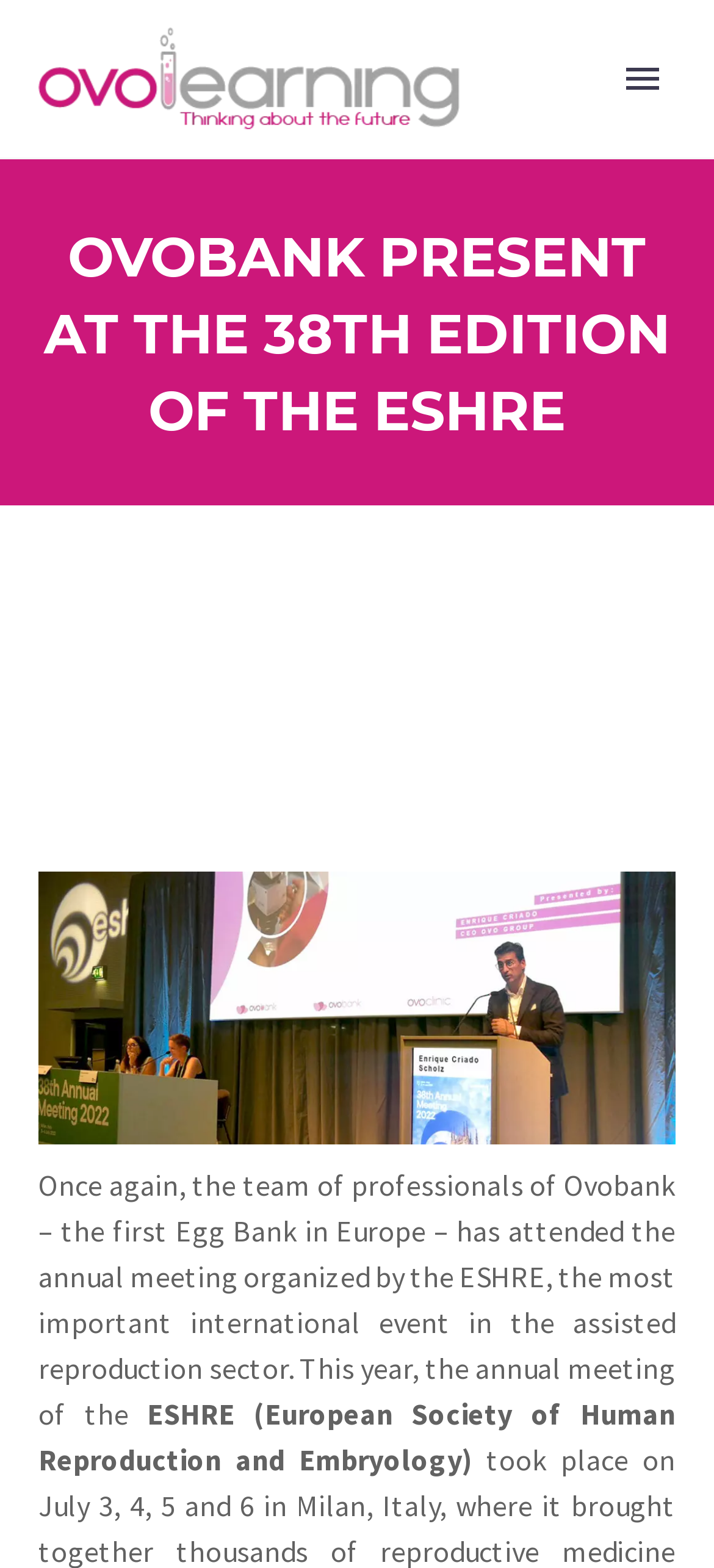Find the bounding box coordinates of the area that needs to be clicked in order to achieve the following instruction: "Go to the Home page". The coordinates should be specified as four float numbers between 0 and 1, i.e., [left, top, right, bottom].

[0.056, 0.113, 0.944, 0.174]